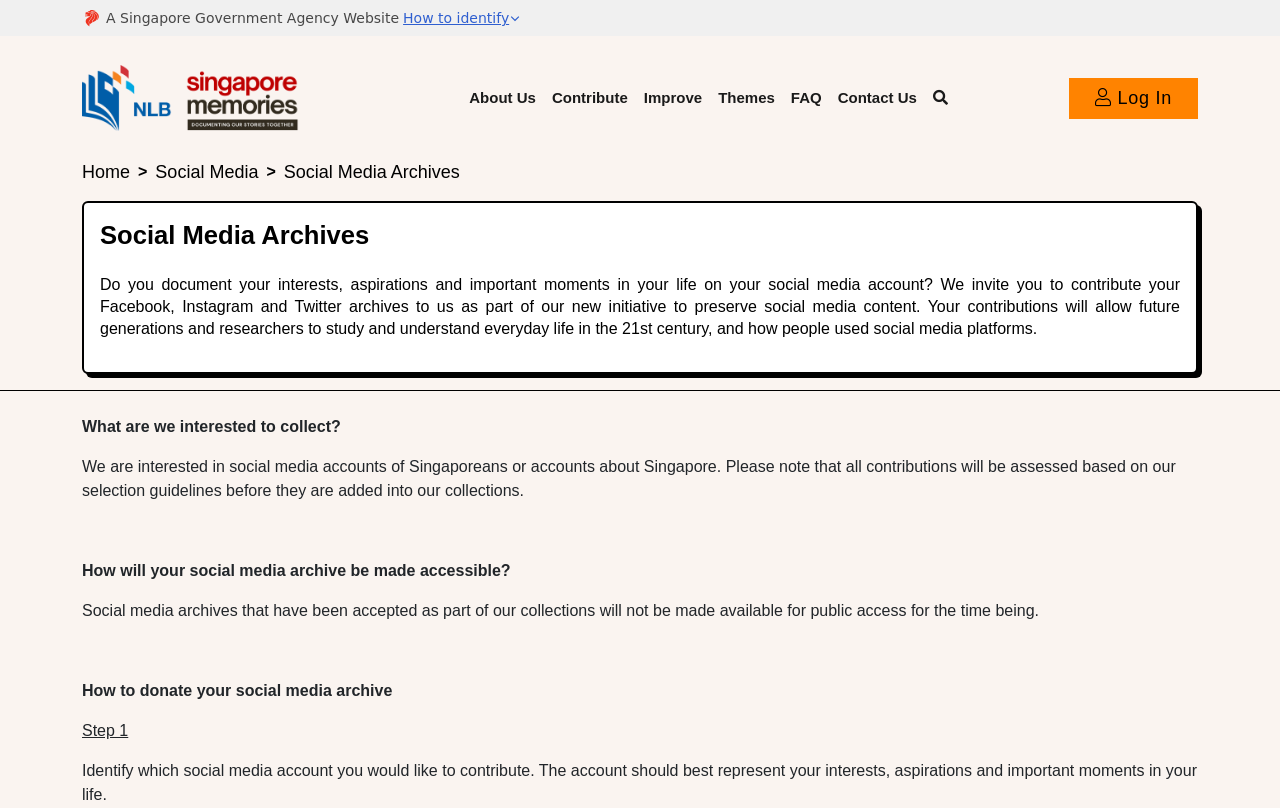Will the social media archives be made publicly accessible?
Can you give a detailed and elaborate answer to the question?

According to the webpage, social media archives that have been accepted as part of their collections will not be made available for public access for the time being, as stated in the section 'How will your social media archive be made accessible?'.